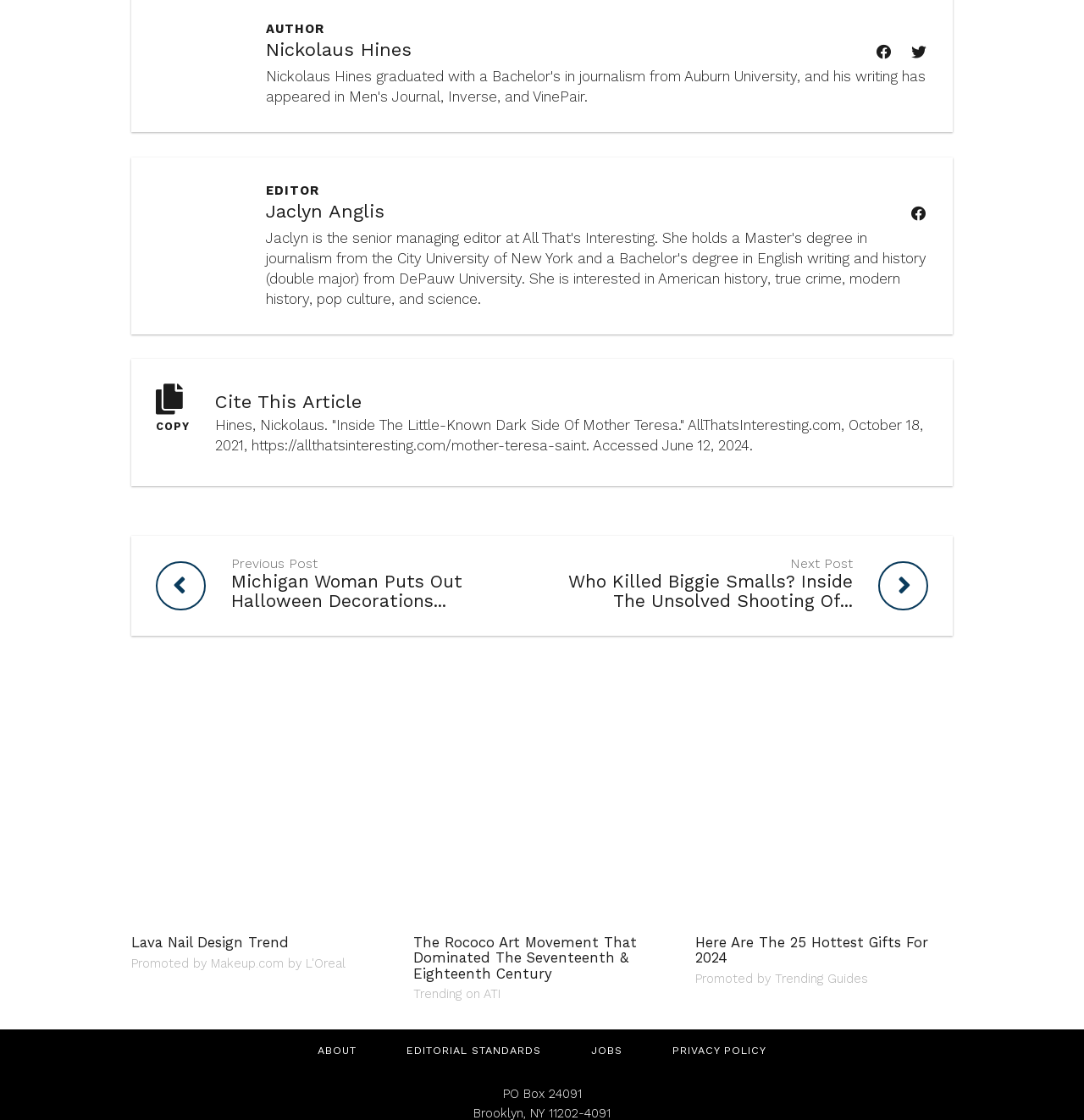Find the bounding box coordinates for the HTML element described as: "About". The coordinates should consist of four float values between 0 and 1, i.e., [left, top, right, bottom].

[0.27, 0.919, 0.352, 0.957]